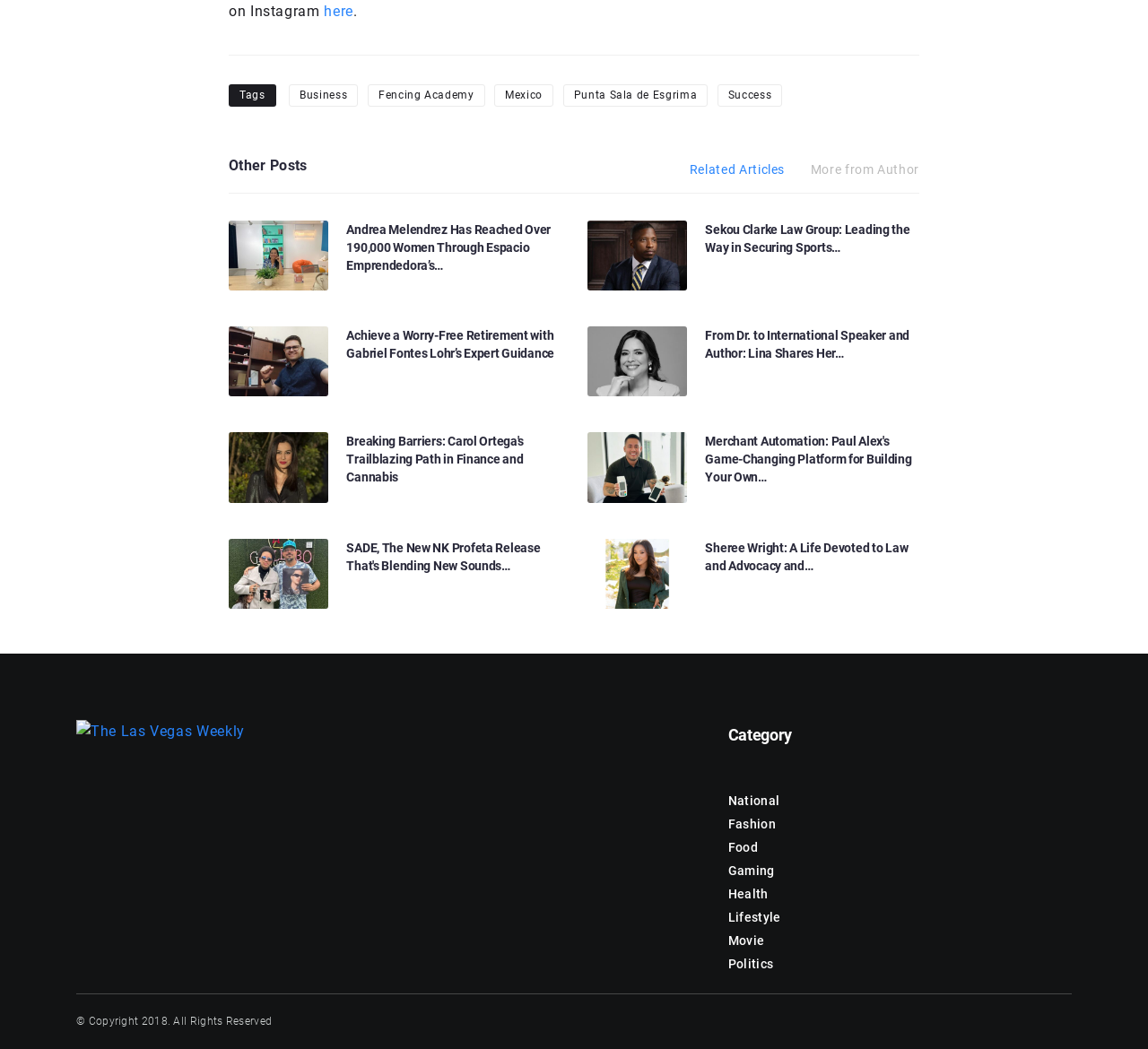What is the position of the 'Other Posts' heading on the webpage?
Please utilize the information in the image to give a detailed response to the question.

Based on the y1 and y2 coordinates of the 'Other Posts' heading and the articles, it can be determined that the 'Other Posts' heading is located above the articles.